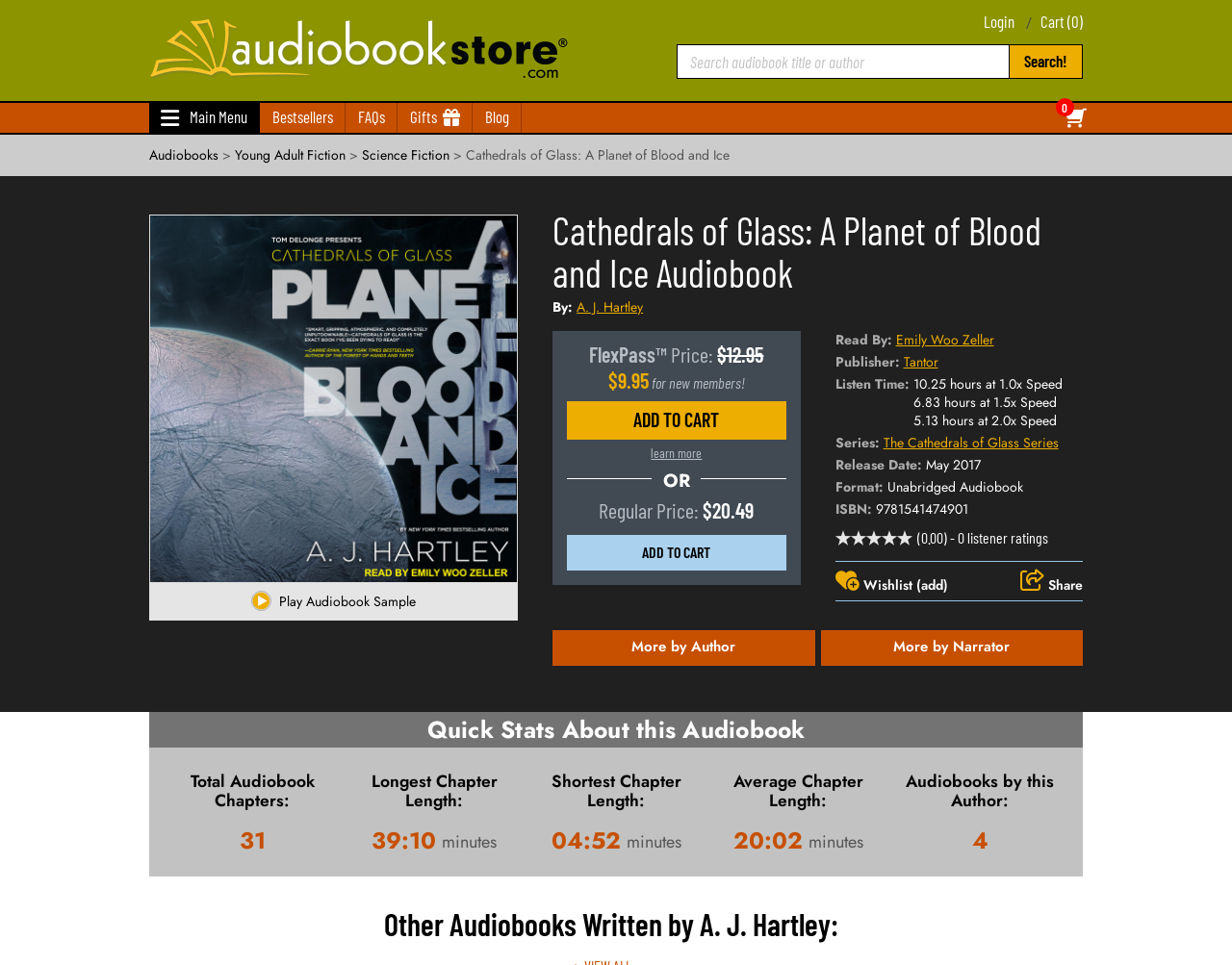Determine the bounding box coordinates in the format (top-left x, top-left y, bottom-right x, bottom-right y). Ensure all values are floating point numbers between 0 and 1. Identify the bounding box of the UI element described by: Optional Extras

None